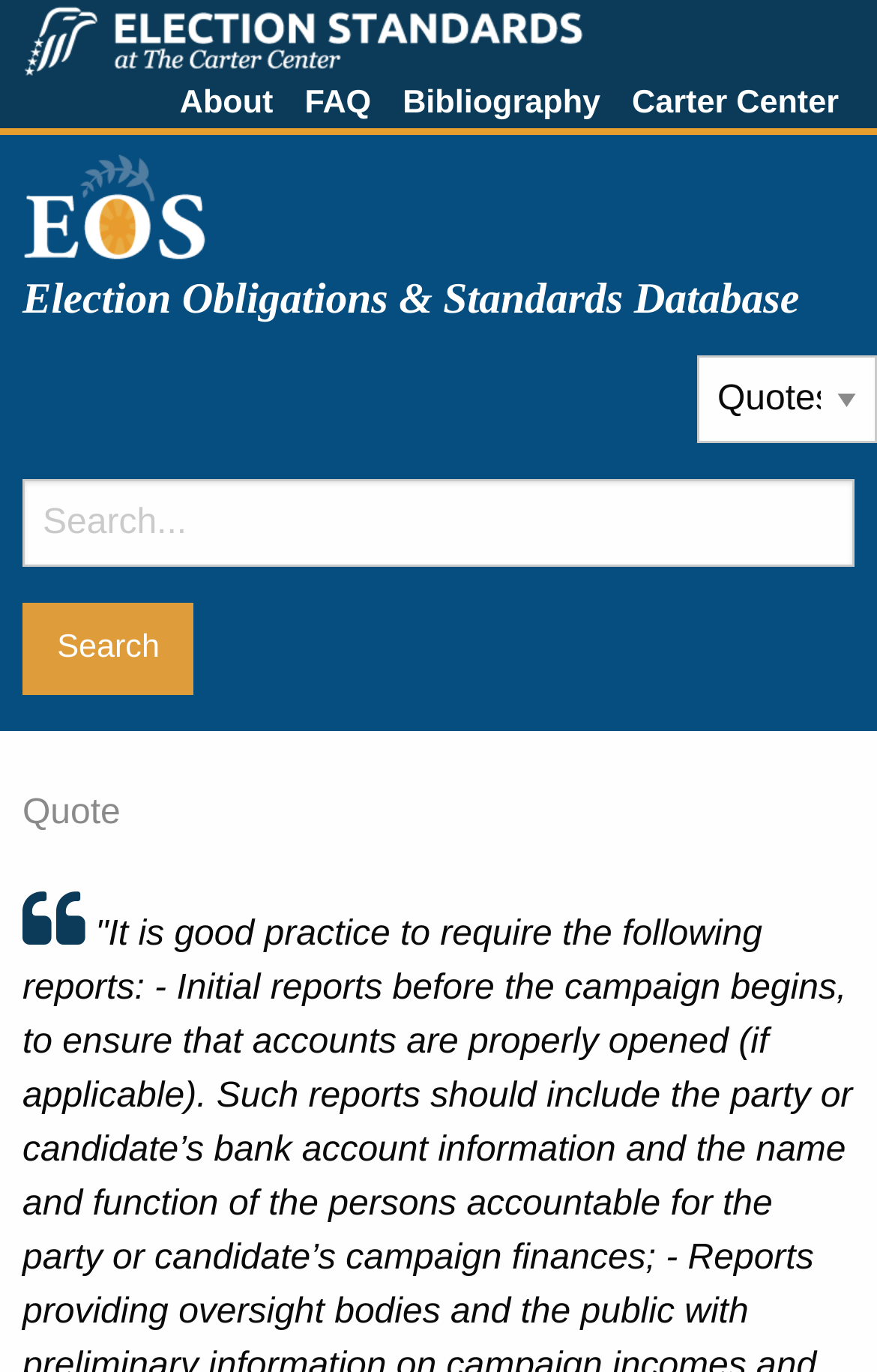What is the purpose of the textbox?
Please provide a full and detailed response to the question.

I found a textbox element with the placeholder text 'Search...' and a search button next to it, which suggests that the purpose of the textbox is to input search queries.